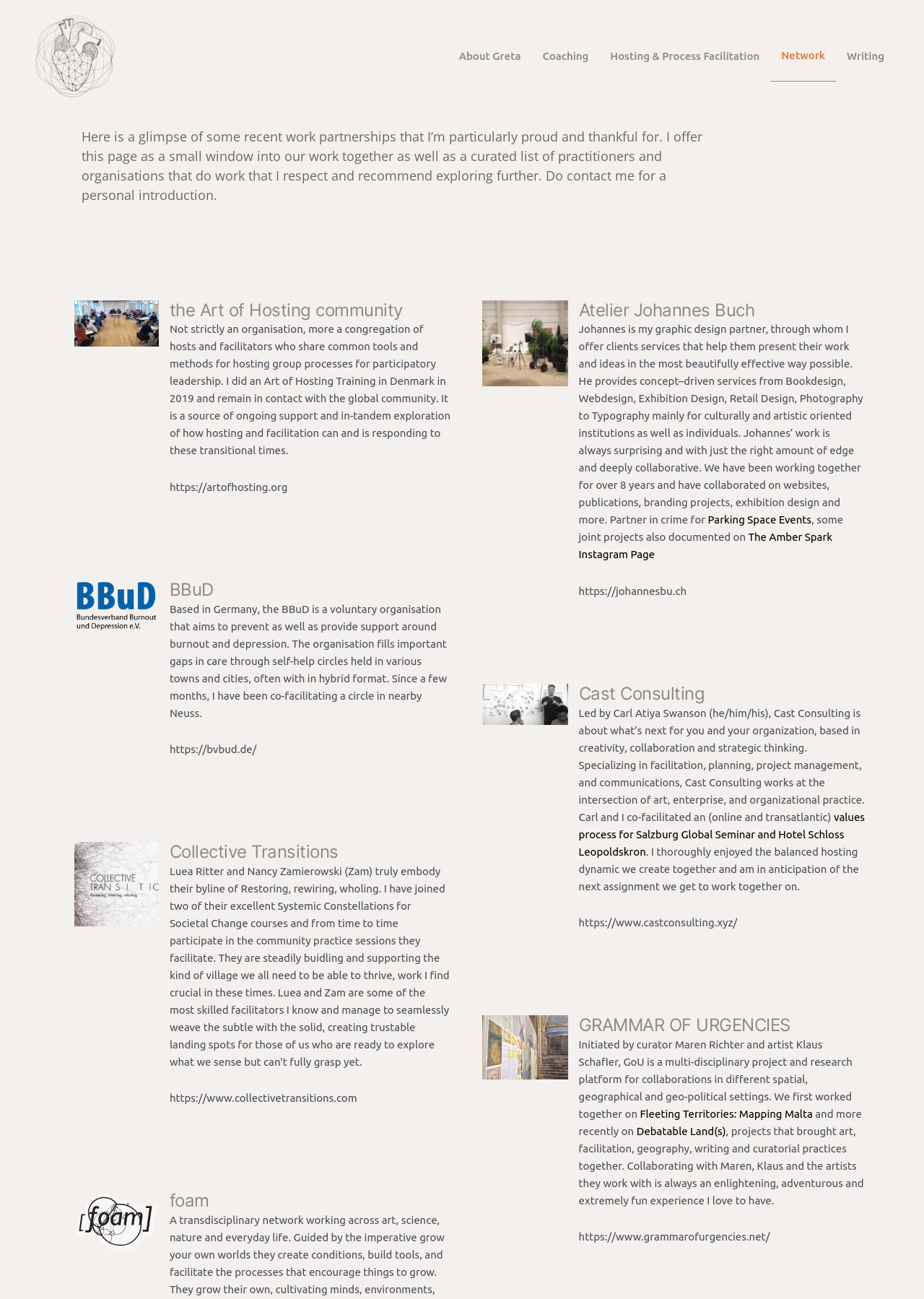What is the purpose of the BBuD organization?
Kindly offer a detailed explanation using the data available in the image.

The webpage has a section about BBuD, which mentions that it is a voluntary organization that aims to prevent as well as provide support around burnout and depression.